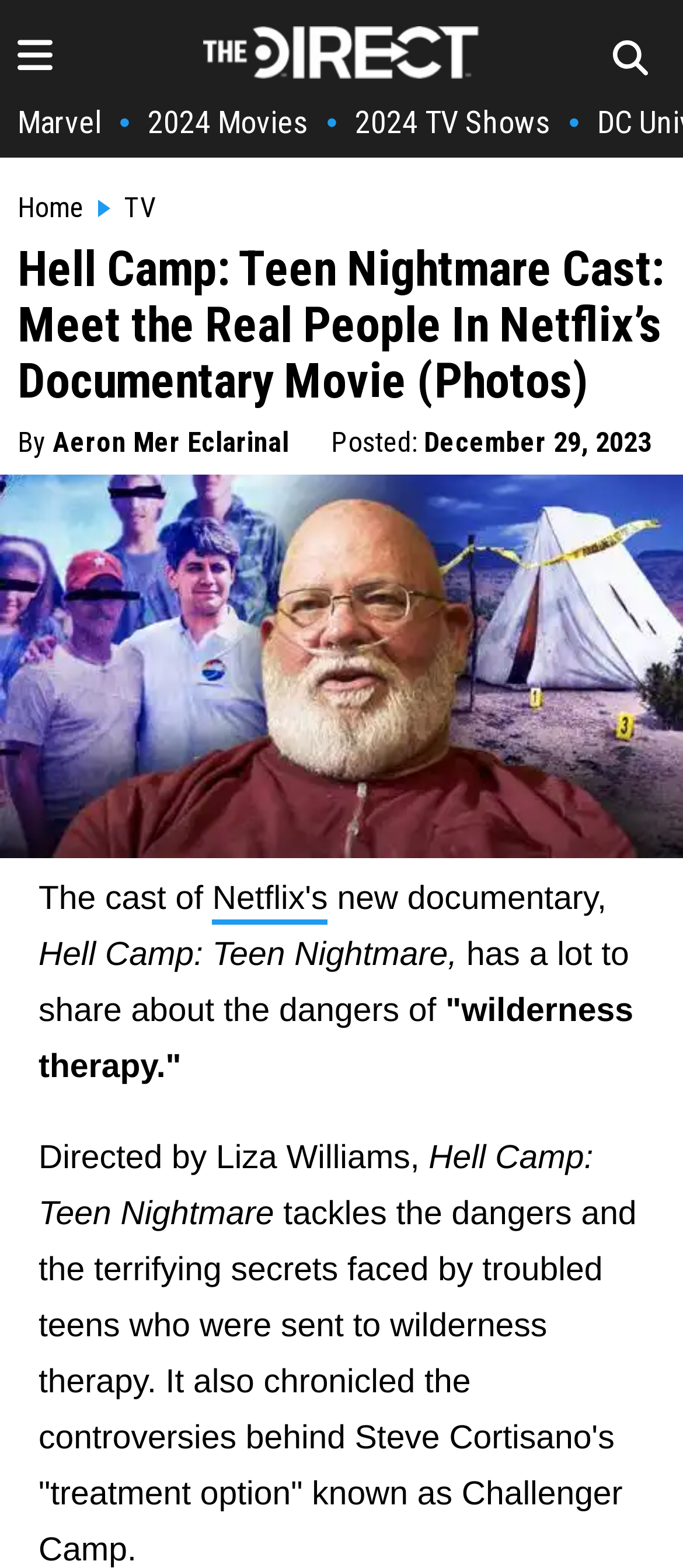Kindly determine the bounding box coordinates for the area that needs to be clicked to execute this instruction: "Click the link to Home".

[0.026, 0.123, 0.123, 0.143]